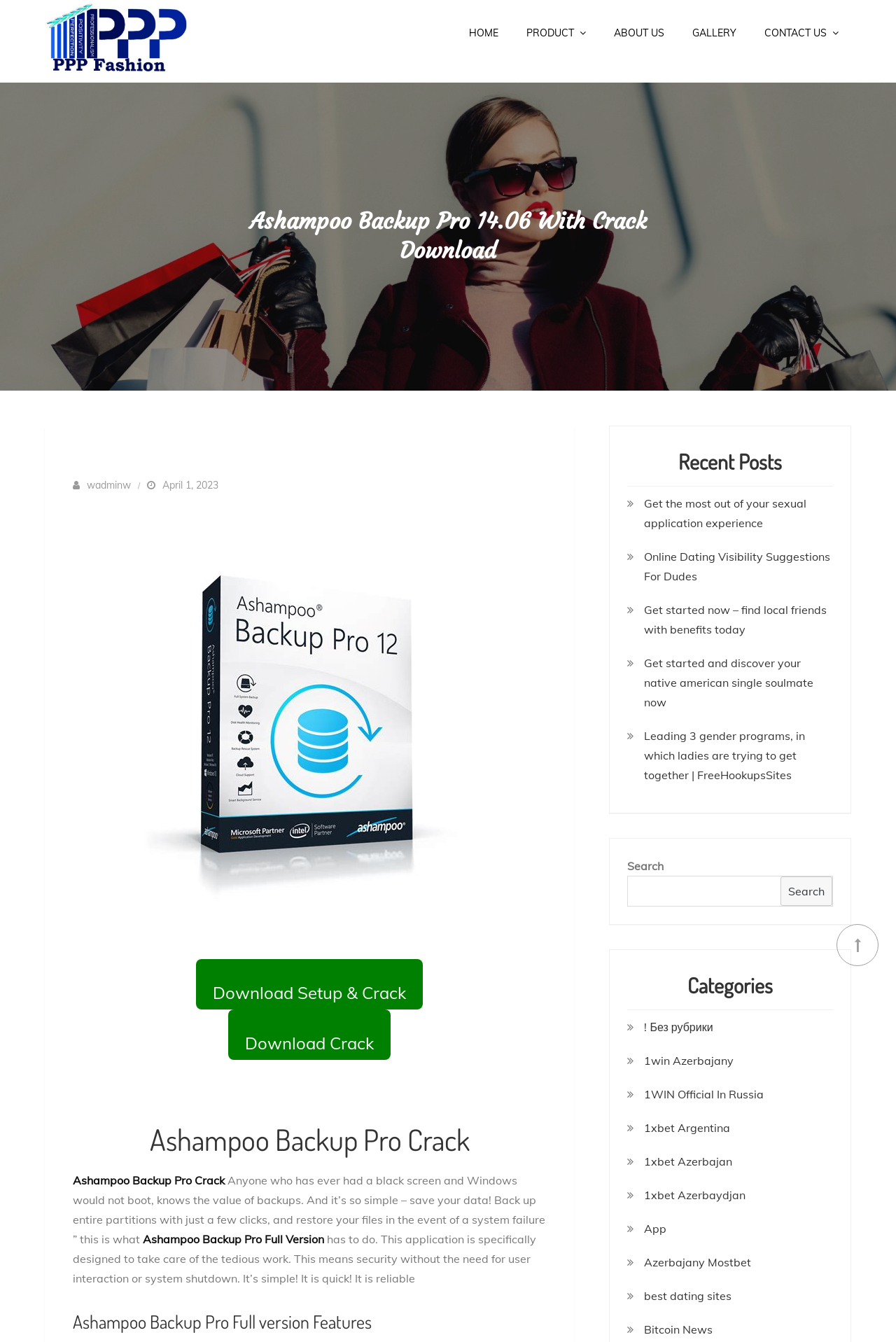Answer the question using only a single word or phrase: 
What is the topic of the 'Recent Posts' section?

Dating and relationships